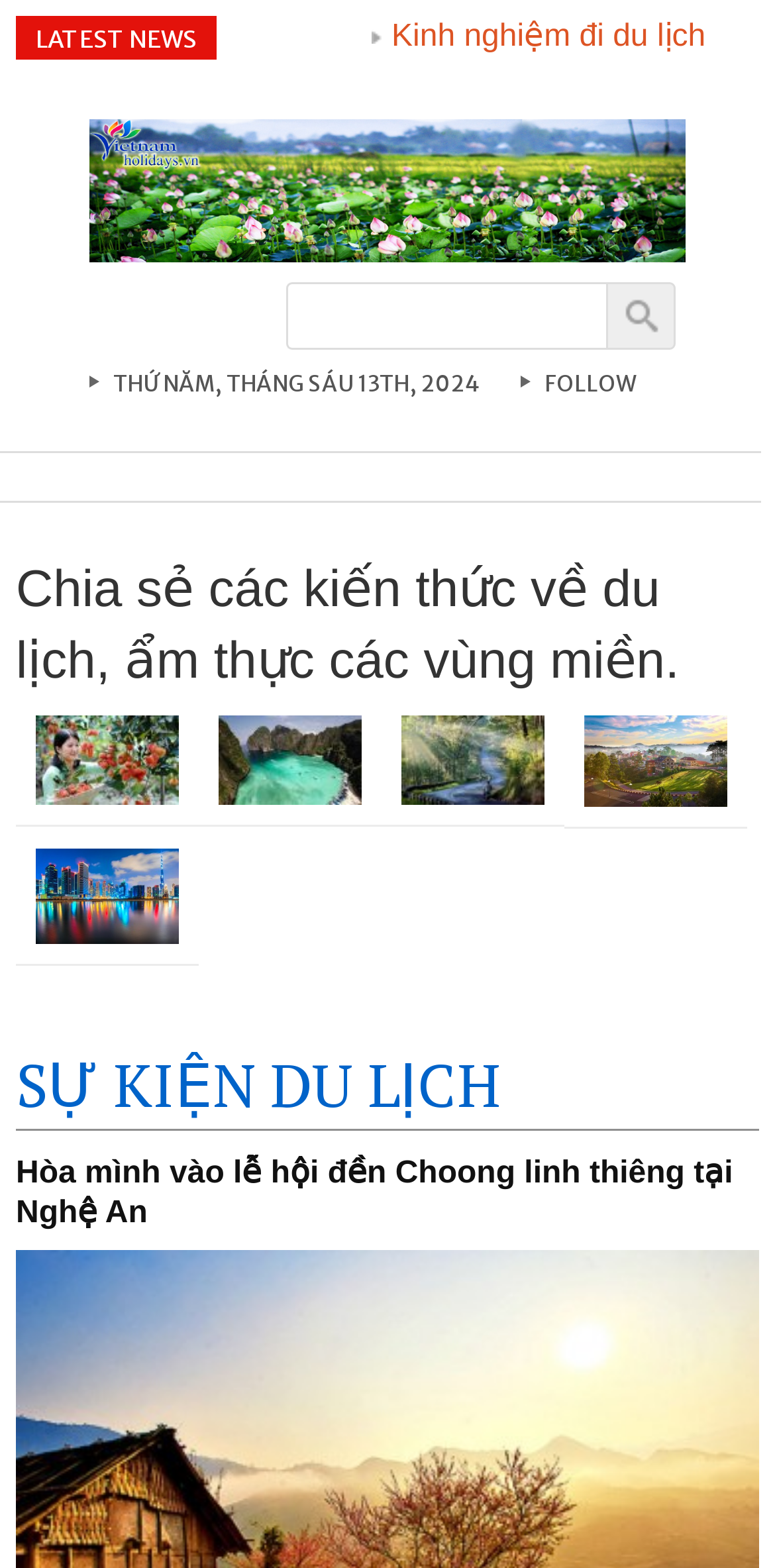What is the category of the latest news?
Could you answer the question in a detailed manner, providing as much information as possible?

Based on the webpage, the latest news section is categorized under travel news, as it contains links to various travel-related articles such as 'Kinh nghiệm đi du lịch singapore tự túc cho mọi người' and 'Kinh nghiệm du lịch phuket tự túc không phải ai cũng biết'.